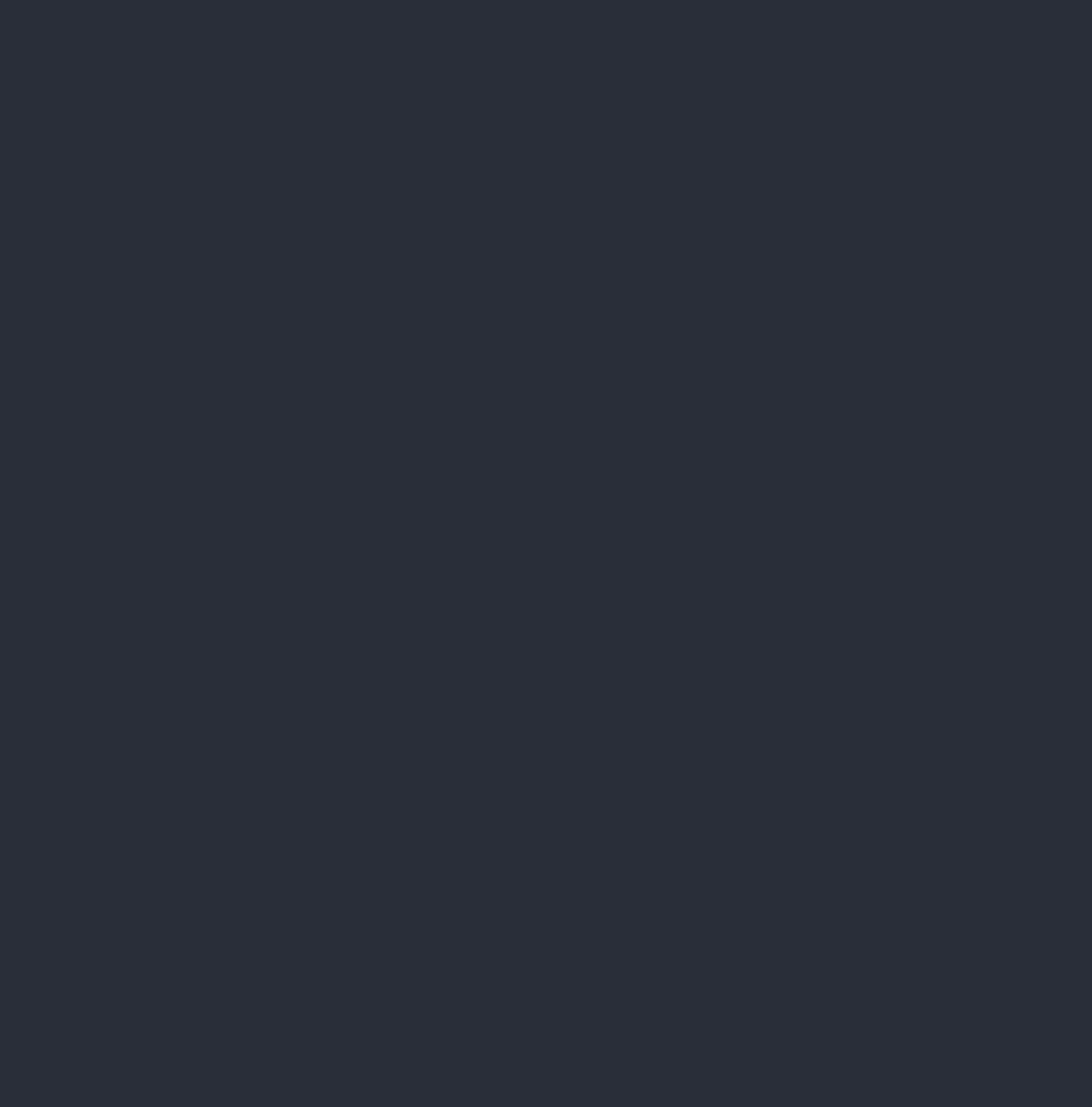Give the bounding box coordinates for the element described as: "Home".

[0.348, 0.898, 0.652, 0.926]